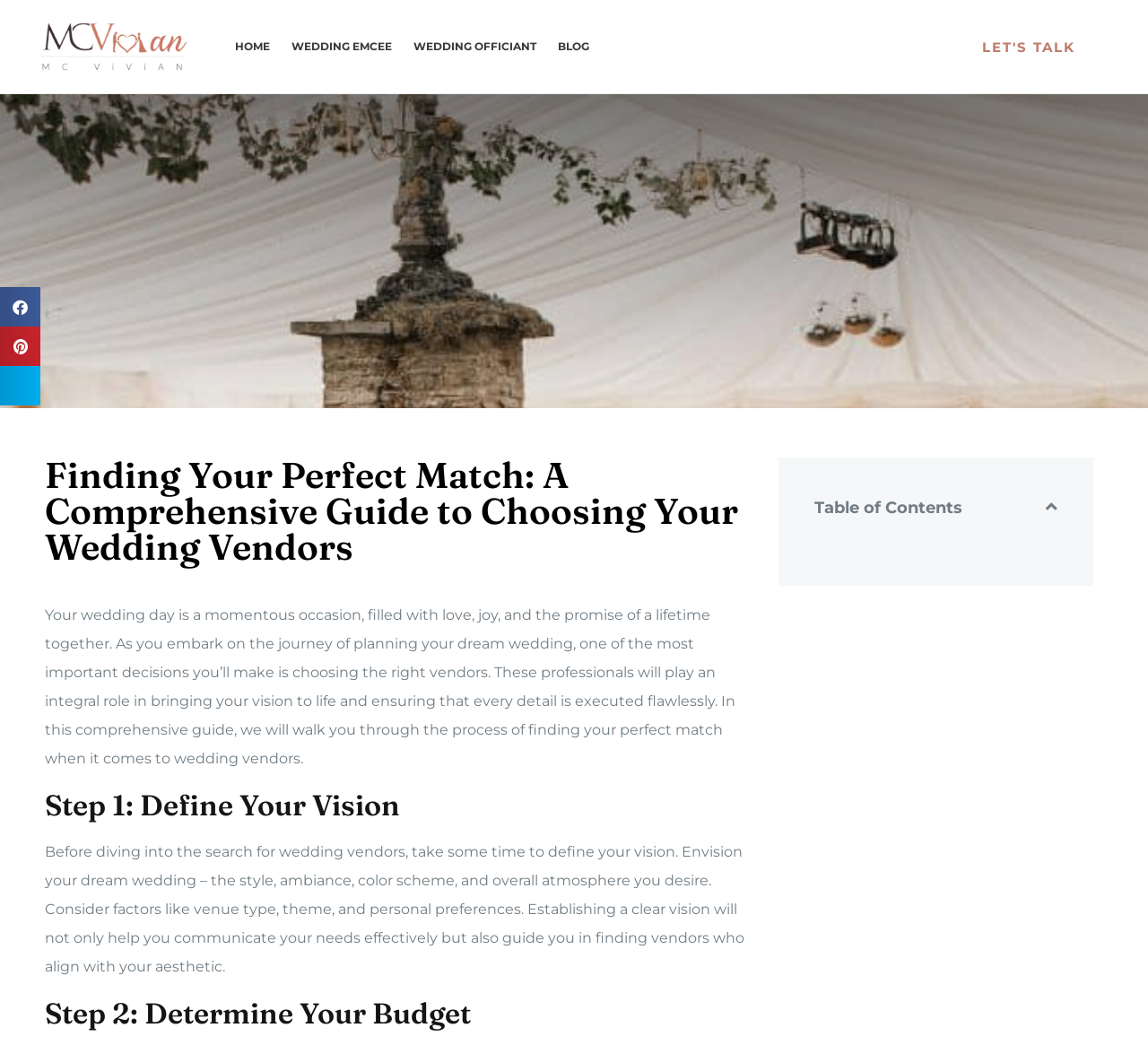Describe all the visual and textual components of the webpage comprehensively.

This webpage is a comprehensive guide to choosing wedding vendors, with a focus on helping couples find the perfect match for their special day. At the top left of the page, there is a link to "MCVivian.com" accompanied by an image of the same name. Below this, a navigation menu labeled "Site Navigation: Primary" contains four links: "HOME", "WEDDING EMCEE", "WEDDING OFFICIANT", and "BLOG", which are evenly spaced across the top of the page.

In the top right corner, there is a call-to-action link "LET'S TALK". The main content of the page begins with a heading that matches the title of the page, "Finding Your Perfect Match: A Comprehensive Guide to Choosing Your Wedding Vendors". This is followed by a paragraph of text that introduces the importance of choosing the right wedding vendors.

Below this introduction, there are three headings: "Step 1: Define Your Vision", "Step 2: Determine Your Budget", and a table of contents. The first step is accompanied by a paragraph of text that advises couples to define their vision for their dream wedding, including style, ambiance, and personal preferences. The second step is also accompanied by a paragraph of text that explains the importance of determining a budget for wedding vendors.

On the left side of the page, there are three social media links to share the content on Facebook, Pinterest, and Twitter. Overall, the page is well-organized and easy to navigate, with clear headings and concise text that guides couples through the process of finding their perfect match in wedding vendors.